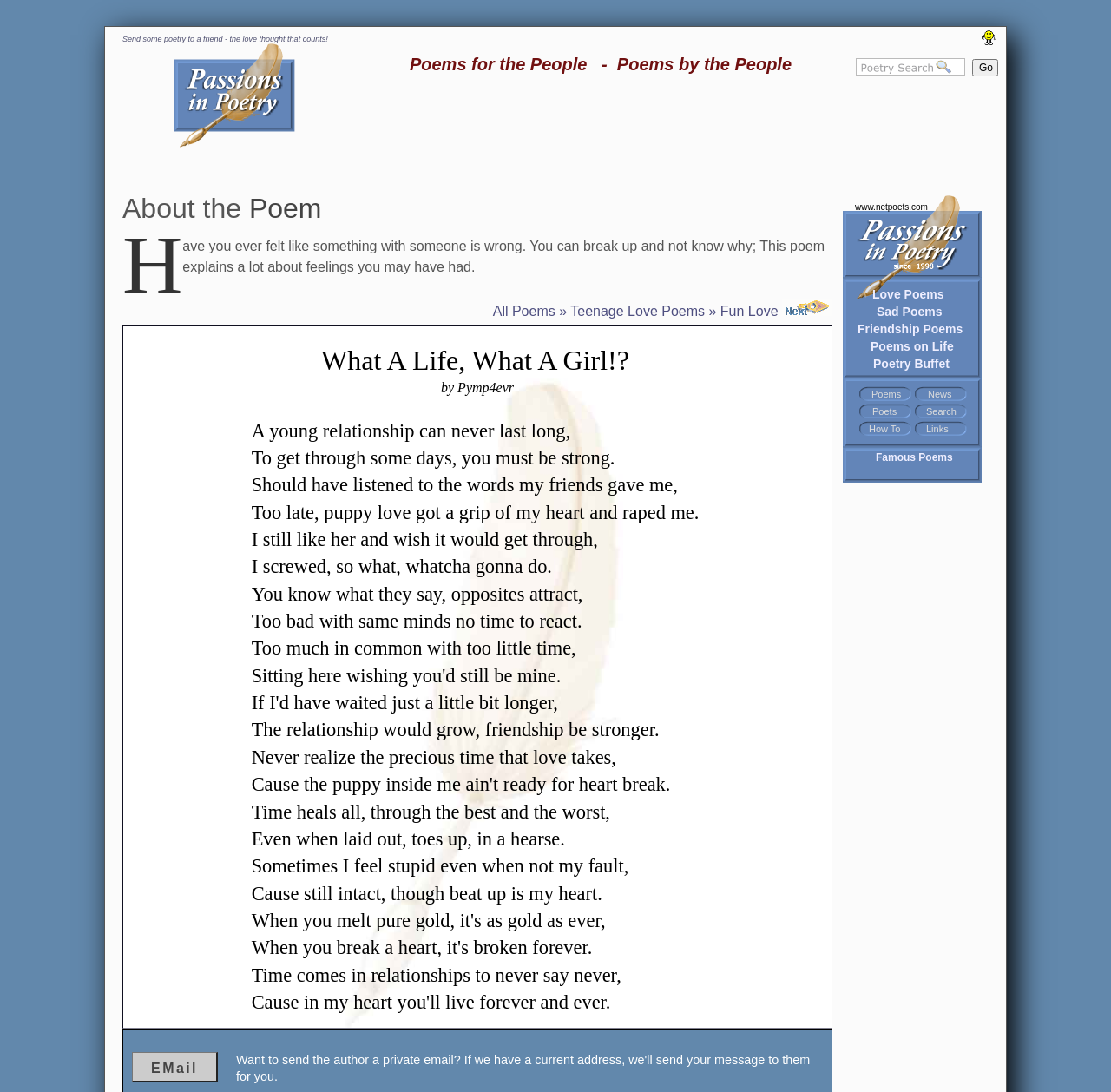Please specify the bounding box coordinates for the clickable region that will help you carry out the instruction: "View product details".

None